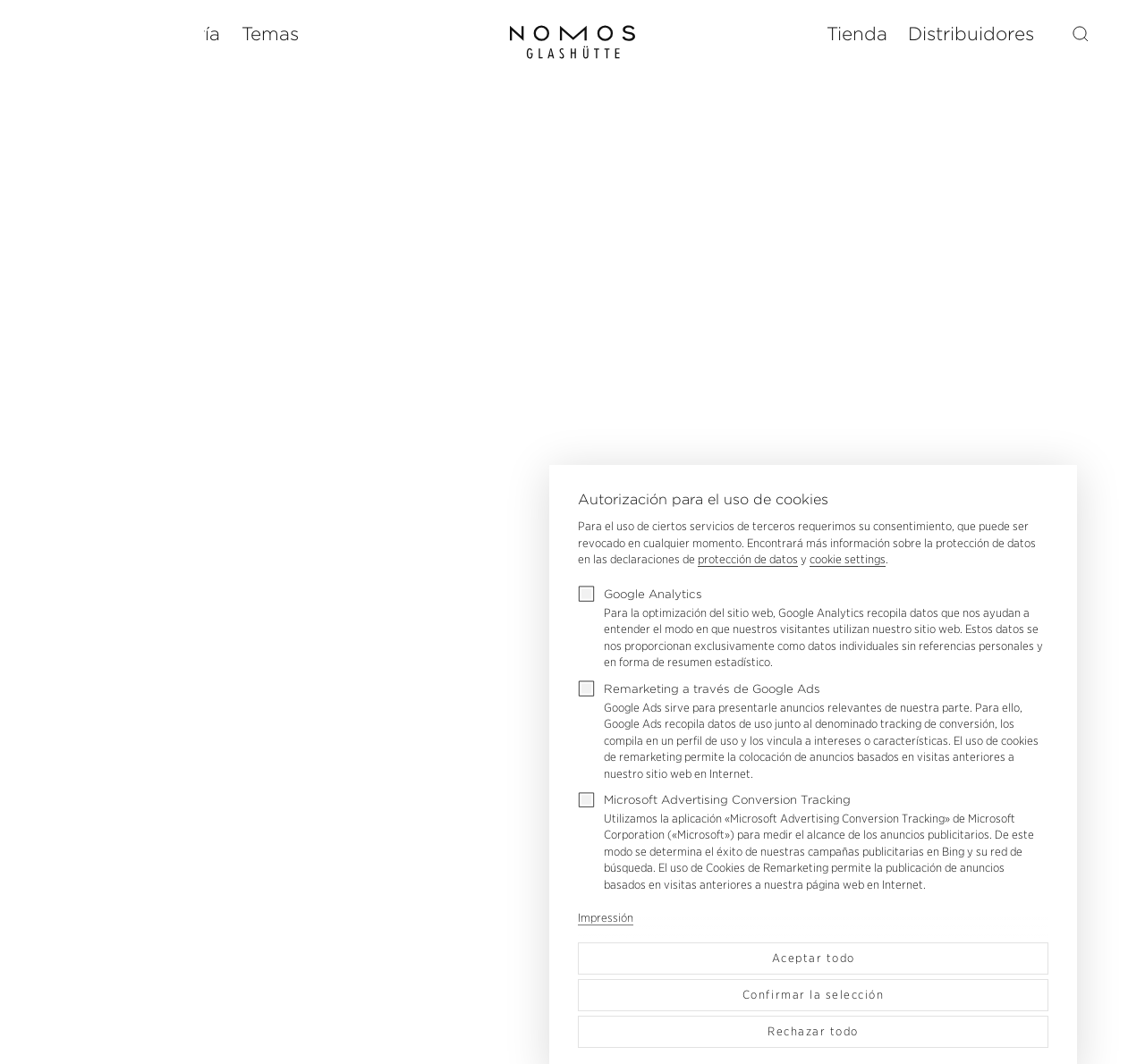What is the brand name of the watches?
Please give a detailed answer to the question using the information shown in the image.

I inferred this answer by looking at the logo link and image elements with the text 'Logo' and the meta description 'Life — NOMOS Glashütte', which suggests that the webpage is related to NOMOS watches.